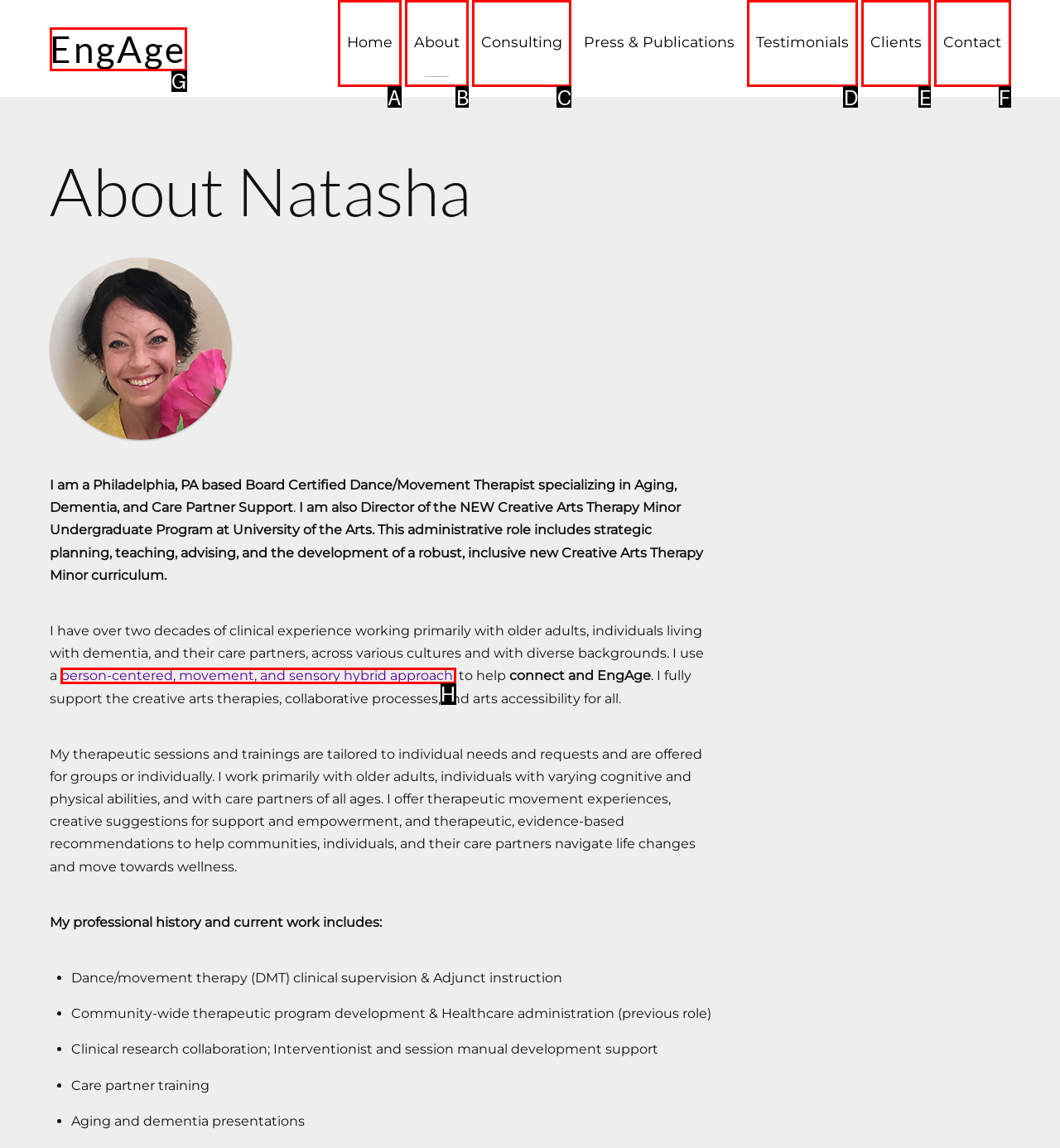Given the element description: EngAge, choose the HTML element that aligns with it. Indicate your choice with the corresponding letter.

G